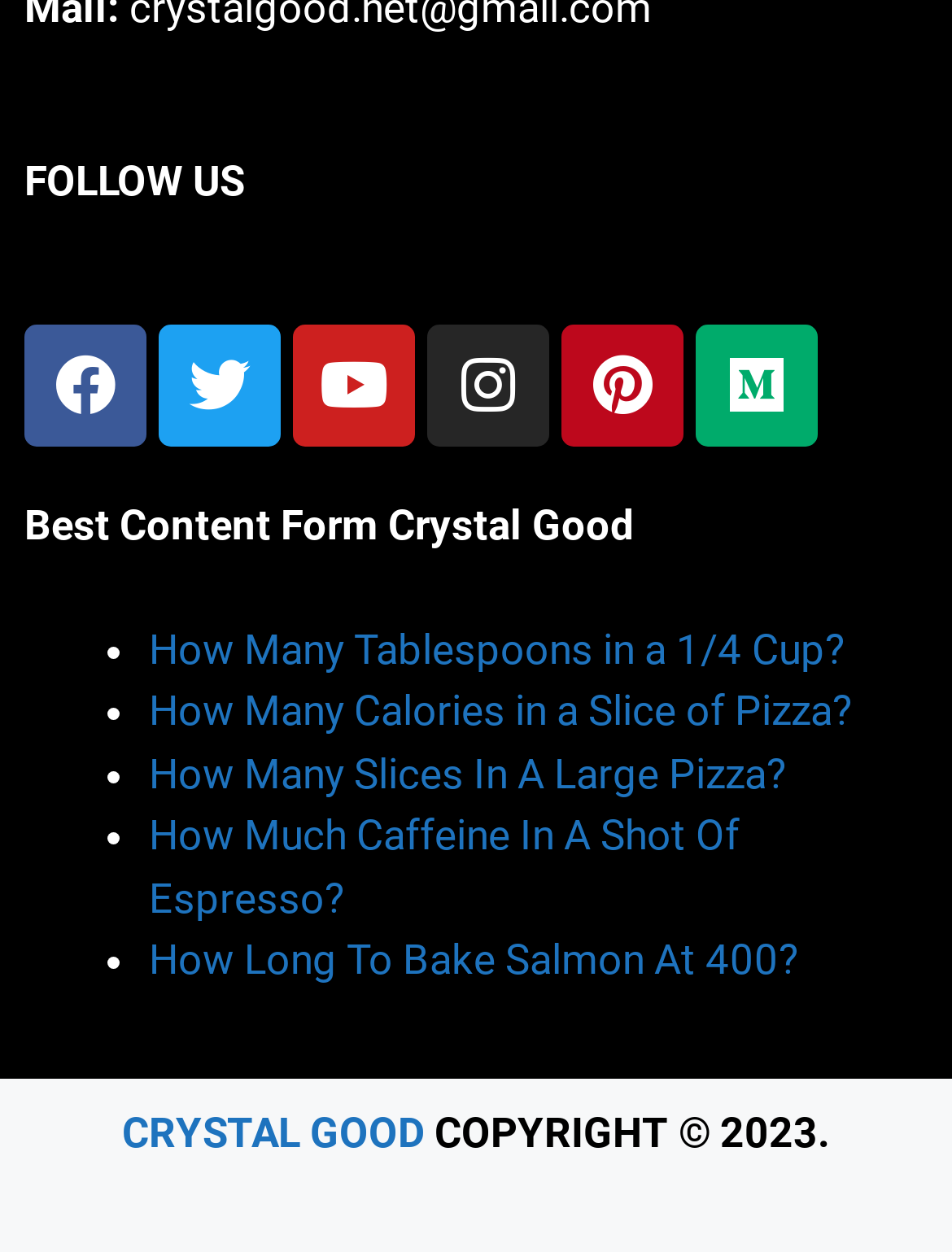Locate the bounding box coordinates of the clickable part needed for the task: "Read about Health and Wellness".

None